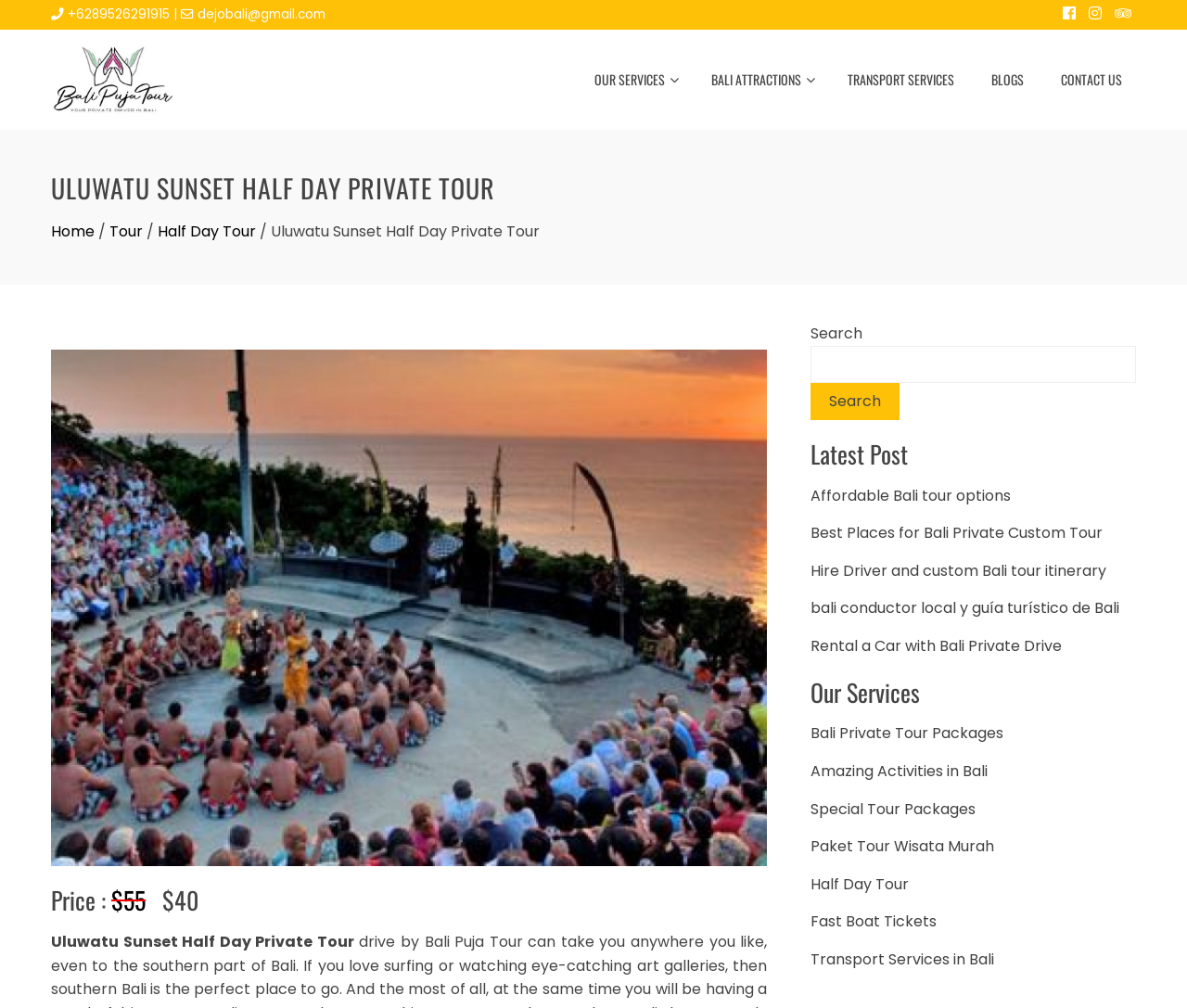How many links are there in the 'OUR SERVICES' section?
Give a single word or phrase answer based on the content of the image.

6